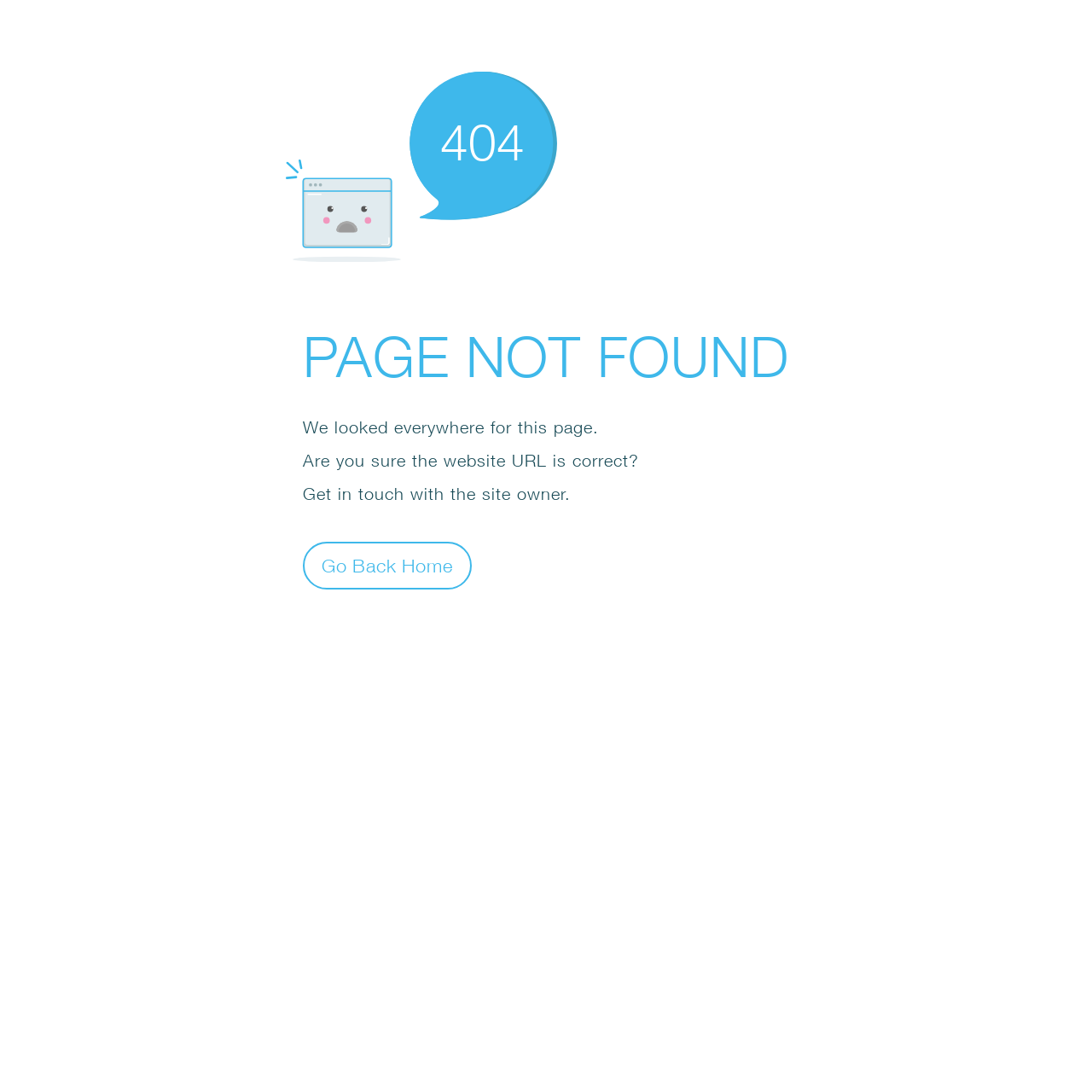Answer the question with a brief word or phrase:
What is the main error message?

PAGE NOT FOUND